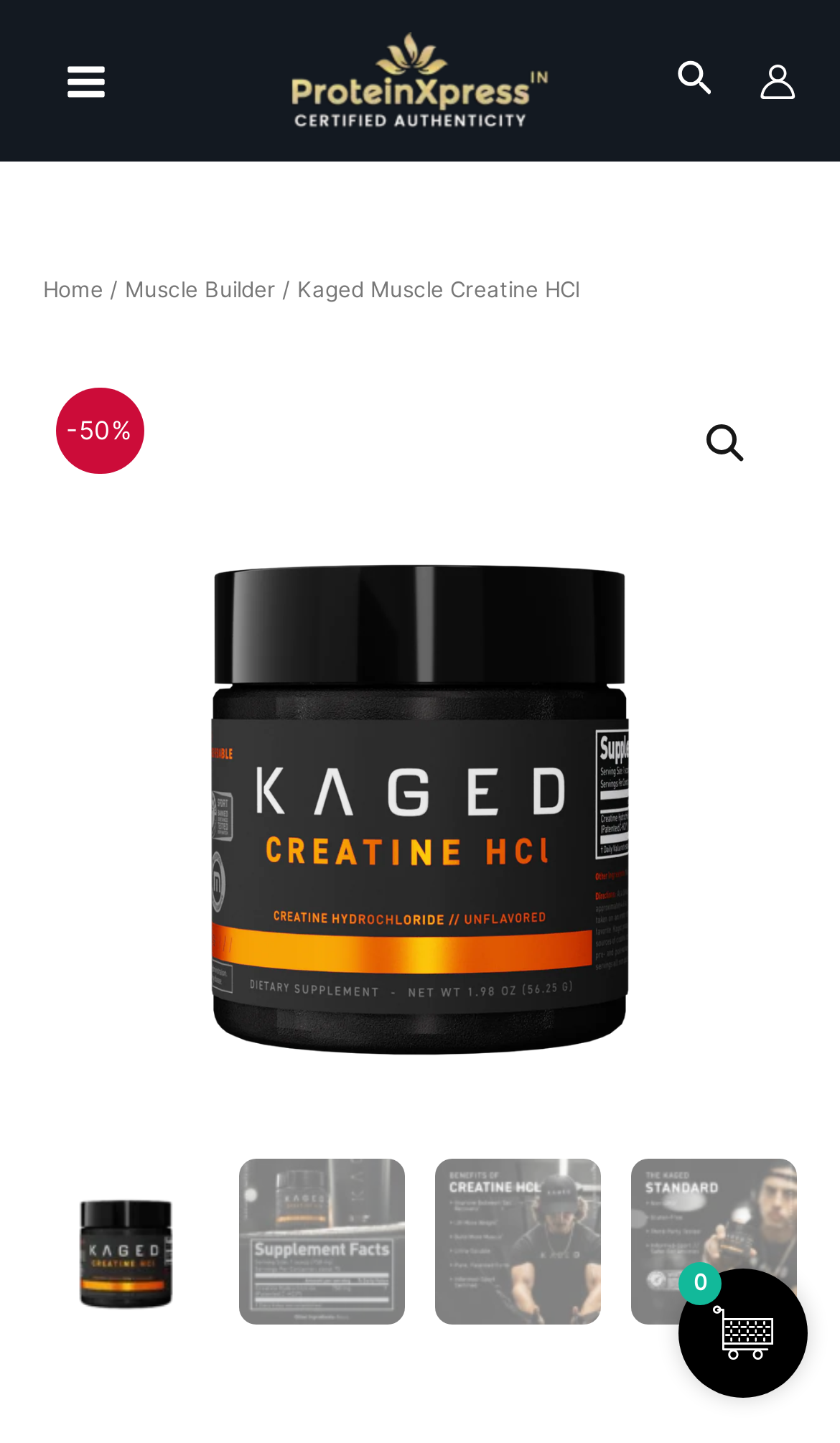Find the bounding box of the UI element described as follows: "aria-label="Account icon link"".

[0.903, 0.043, 0.949, 0.07]